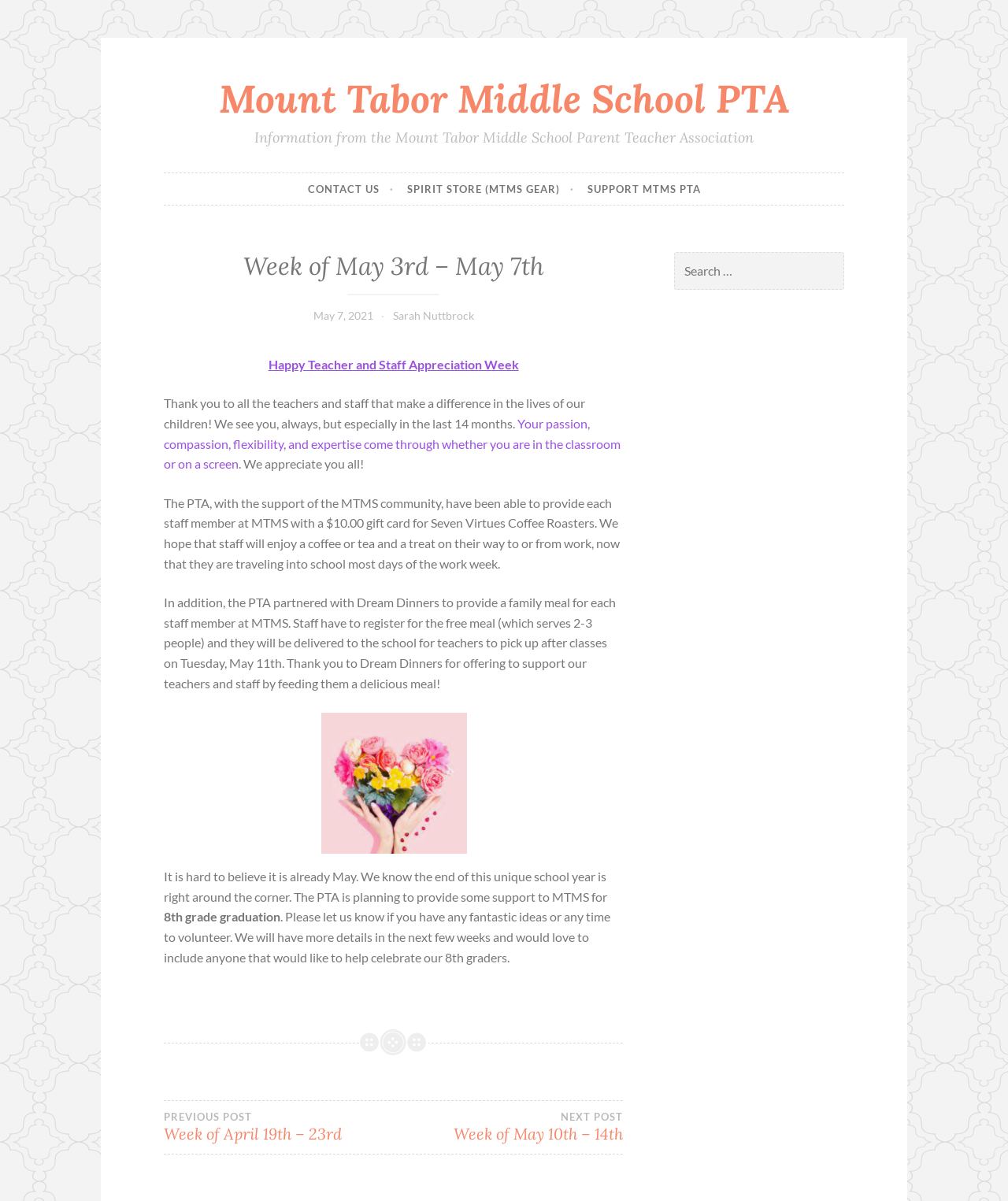Find the bounding box coordinates for the element that must be clicked to complete the instruction: "Read the article 'How do you choose the best-med spa treatments for your skin type?'". The coordinates should be four float numbers between 0 and 1, indicated as [left, top, right, bottom].

None